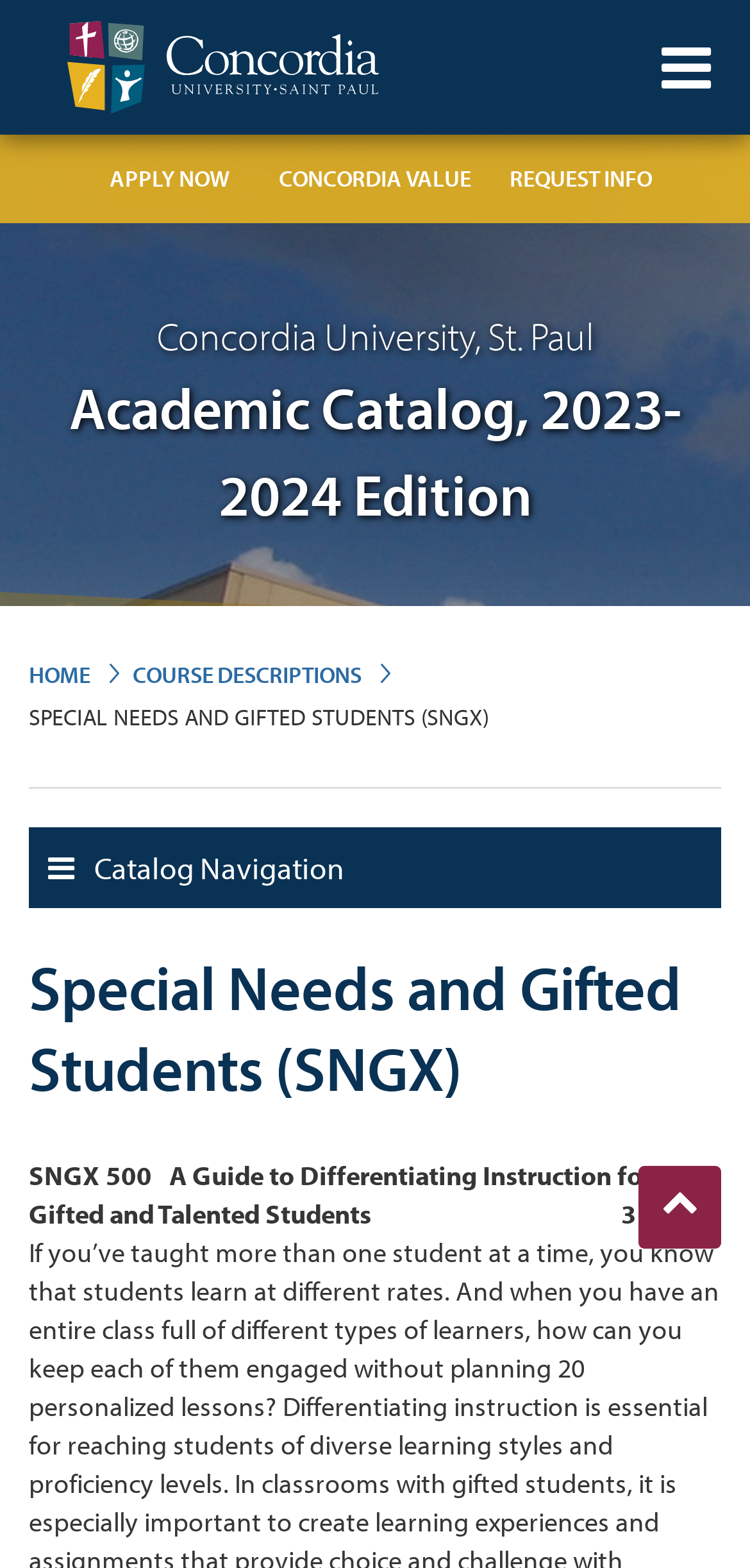Examine the image carefully and respond to the question with a detailed answer: 
What is the name of the university?

I found the answer by looking at the top-left corner of the webpage, where the university's logo and name are displayed. The image element with the text 'Concordia University - St. Paul' suggests that the university's name is Concordia University.